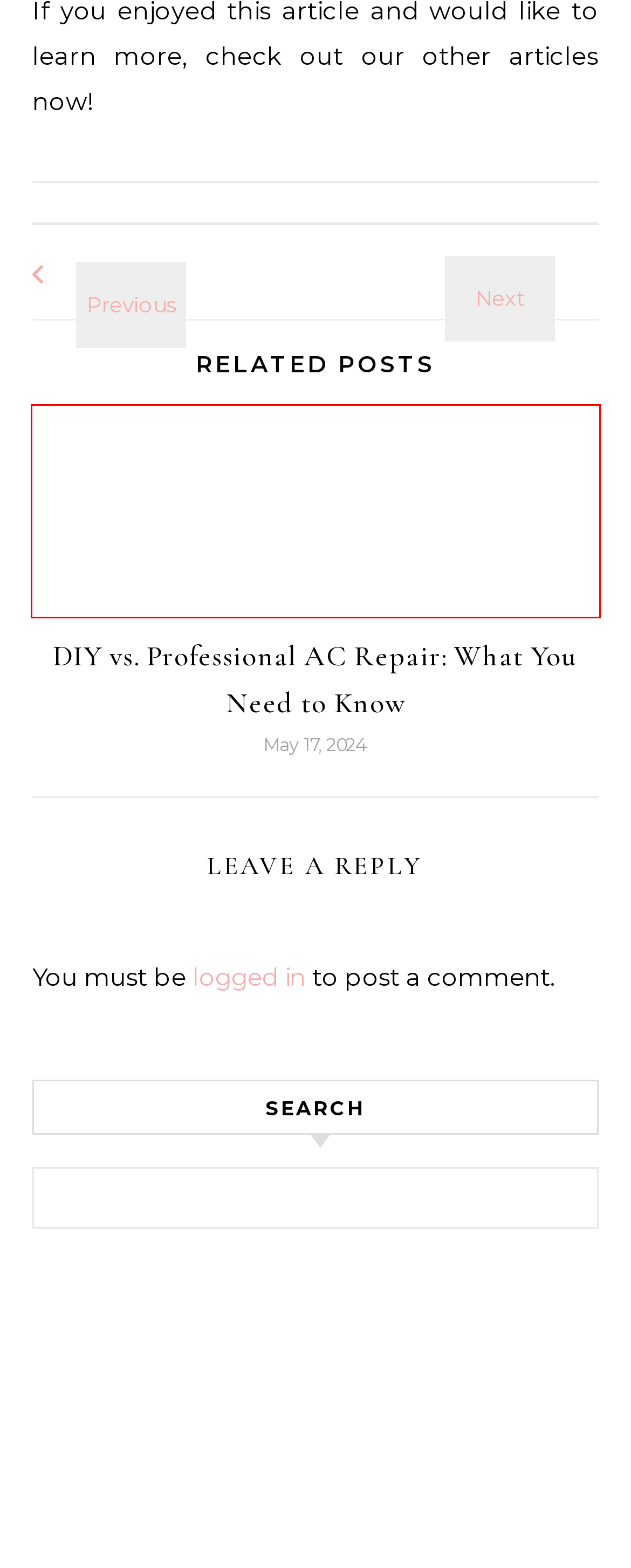Consider the screenshot of a webpage with a red bounding box around an element. Select the webpage description that best corresponds to the new page after clicking the element inside the red bounding box. Here are the candidates:
A. Cosmetic Dentistry: Everything You Need to Know - My Girly Space
B. Find Free Numbers to Sext Online  - My Girly Space
C. 4 Fashion Tips for Flawlessly Styling Leather Bracelets - My Girly Space
D. DIY vs. Professional AC Repair: What You Need to Know - My Girly Space
E. mygirlyspace, Author at My Girly Space
F. The Grass Is Always Greener: 4 Great Lawn Care Tips - My Girly Space
G. Arborist Burleson, TX | Adam's Tree Service
H. Tree Care Tips: How to Keep Your Trees Healthy

D